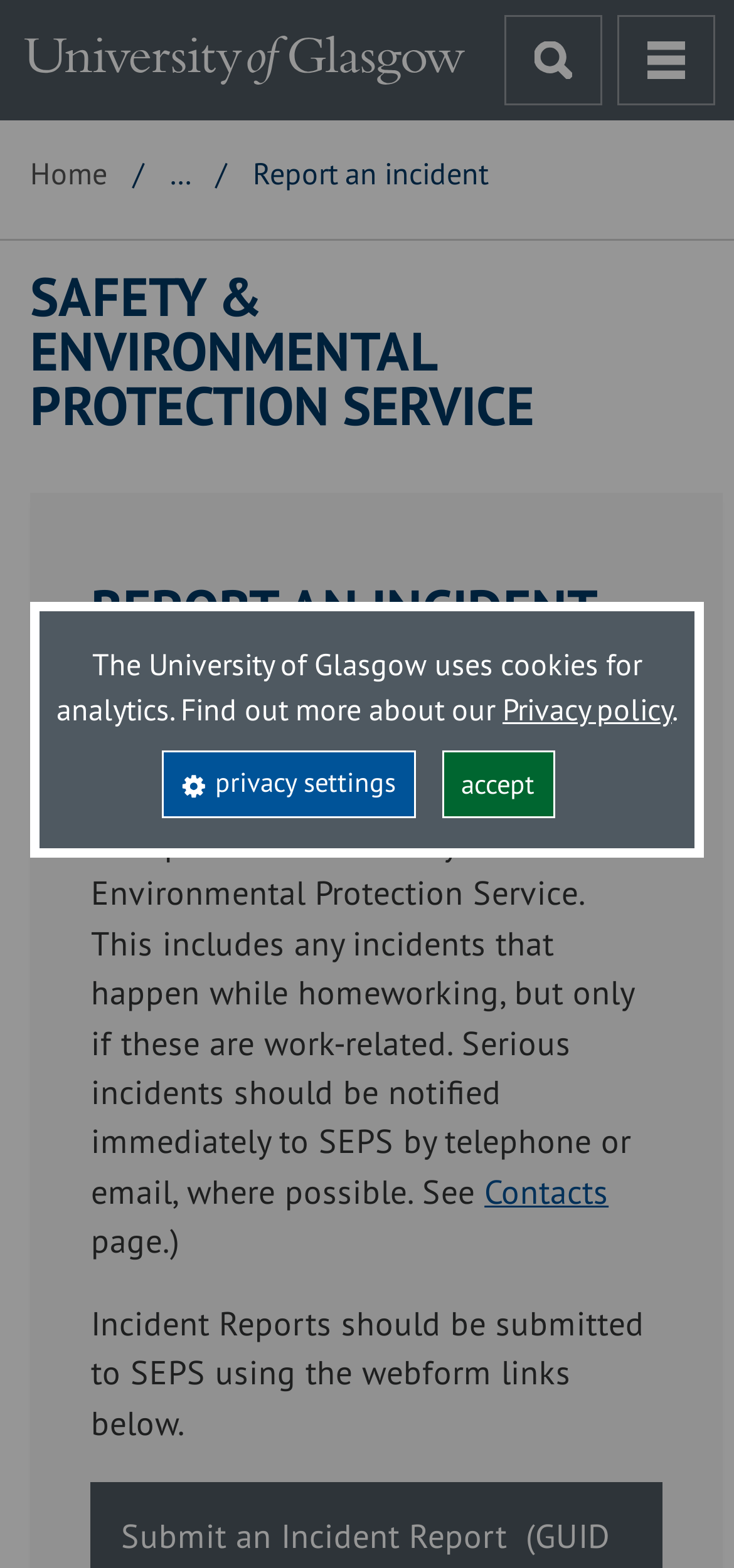What is the format for submitting incident reports?
Please give a detailed and elaborate answer to the question.

The webpage states that incident reports should be submitted to SEPS using the webform links provided below, implying that users need to fill out an online form to report an incident.